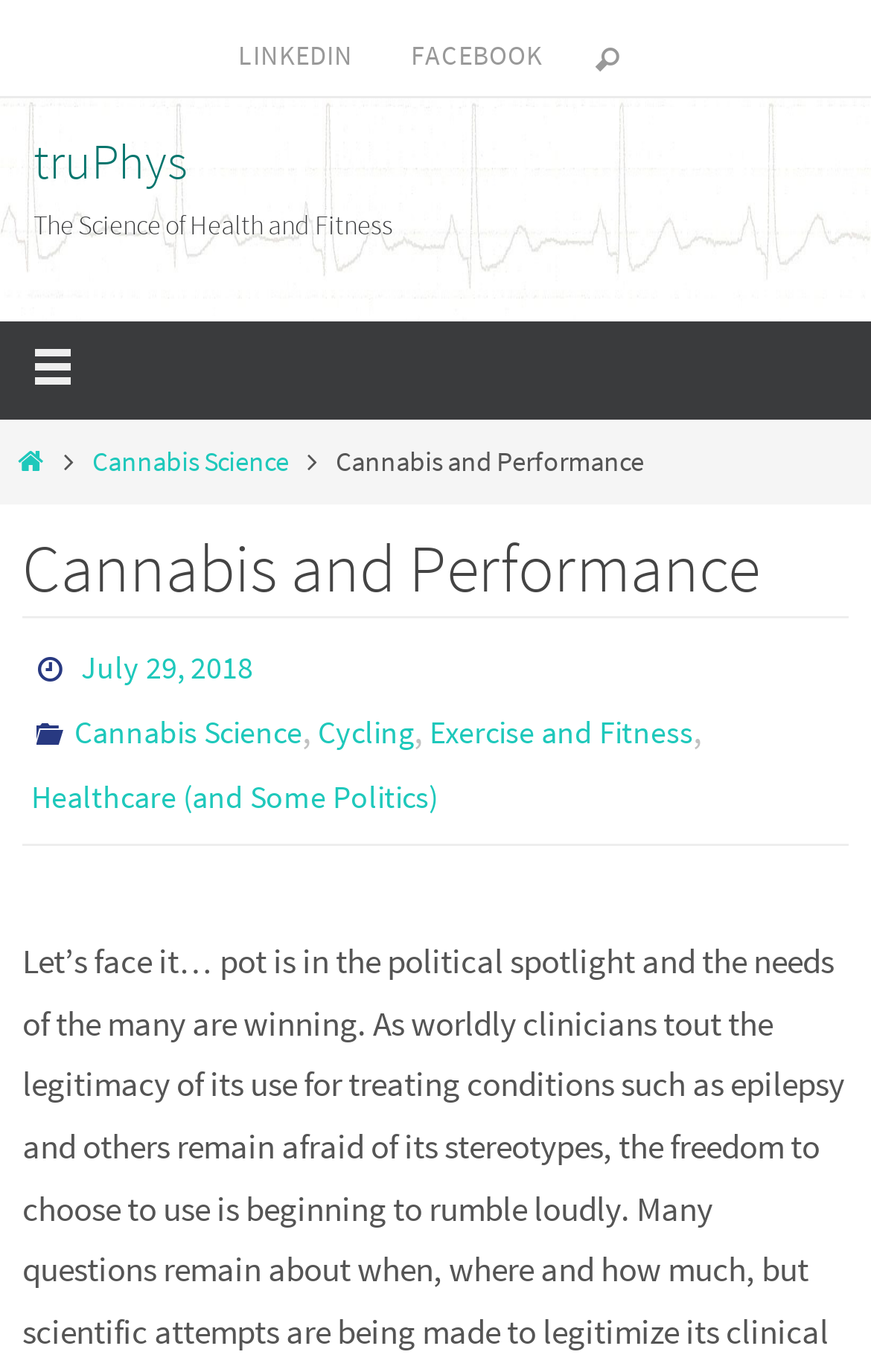Determine the primary headline of the webpage.

Cannabis and Performance